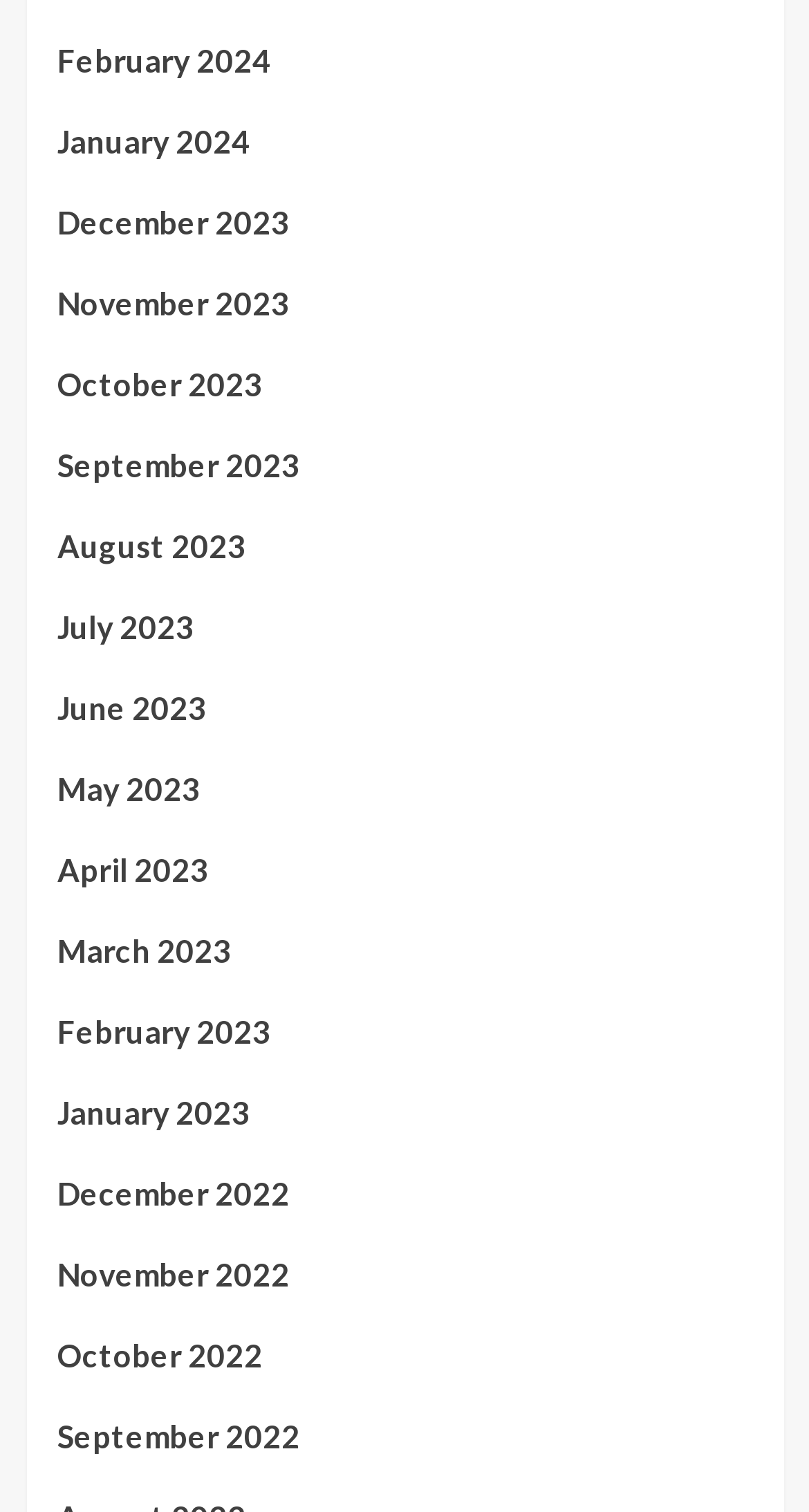What is the common format of the month links?
Based on the image content, provide your answer in one word or a short phrase.

Month YYYY